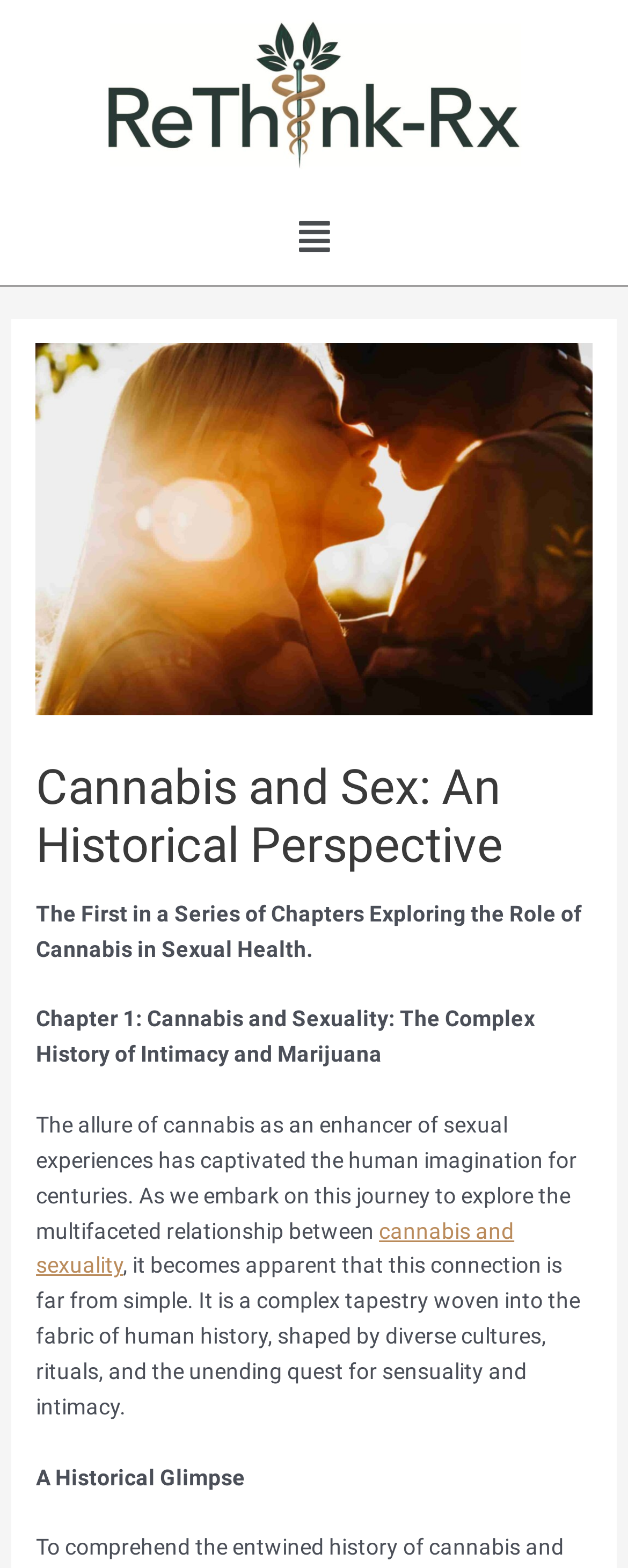What is the theme of the webpage?
Look at the screenshot and give a one-word or phrase answer.

Cannabis and sexual health